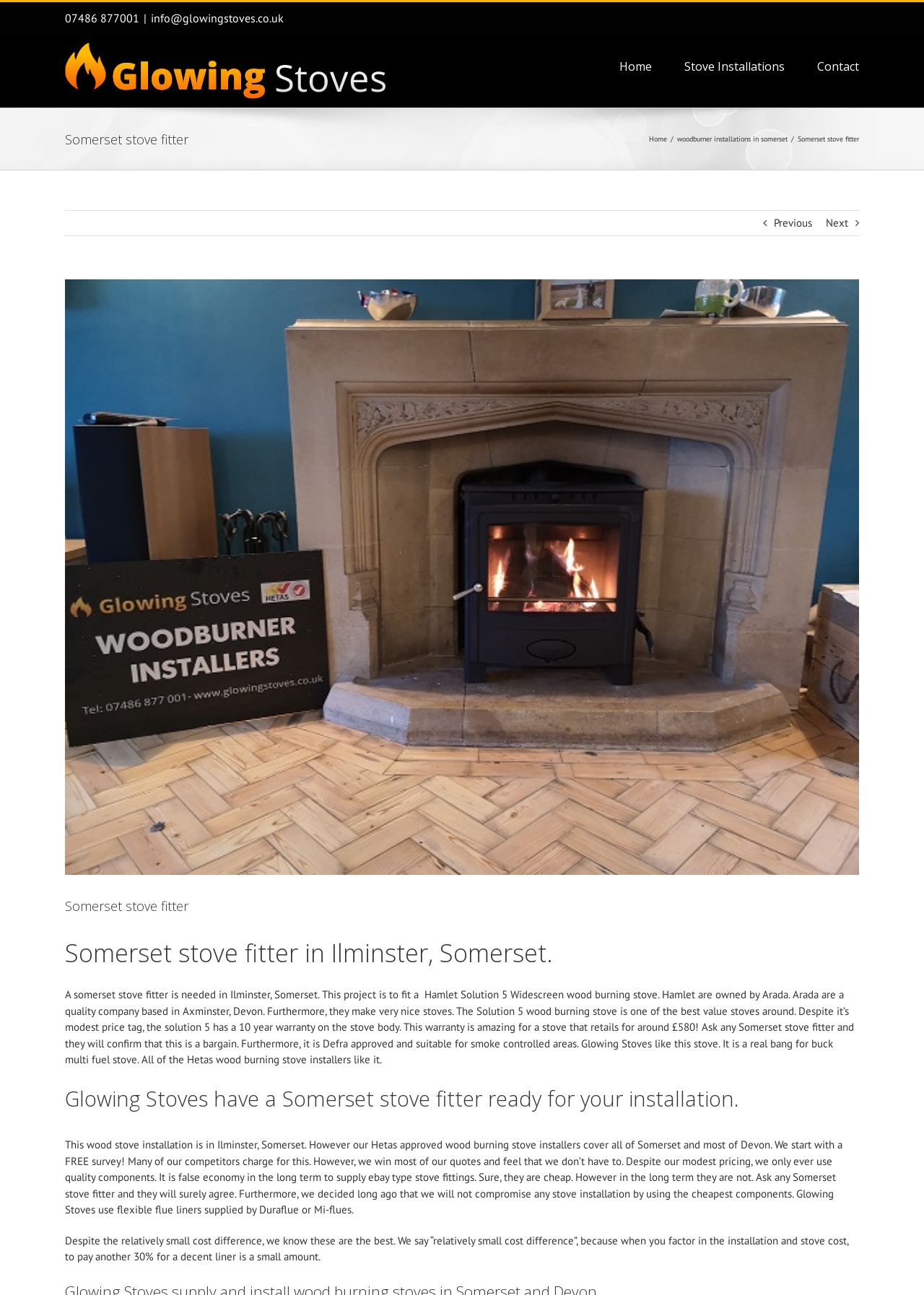Using the webpage screenshot and the element description Glowing Stoves, determine the bounding box coordinates. Specify the coordinates in the format (top-left x, top-left y, bottom-right x, bottom-right y) with values ranging from 0 to 1.

[0.07, 0.916, 0.902, 0.939]